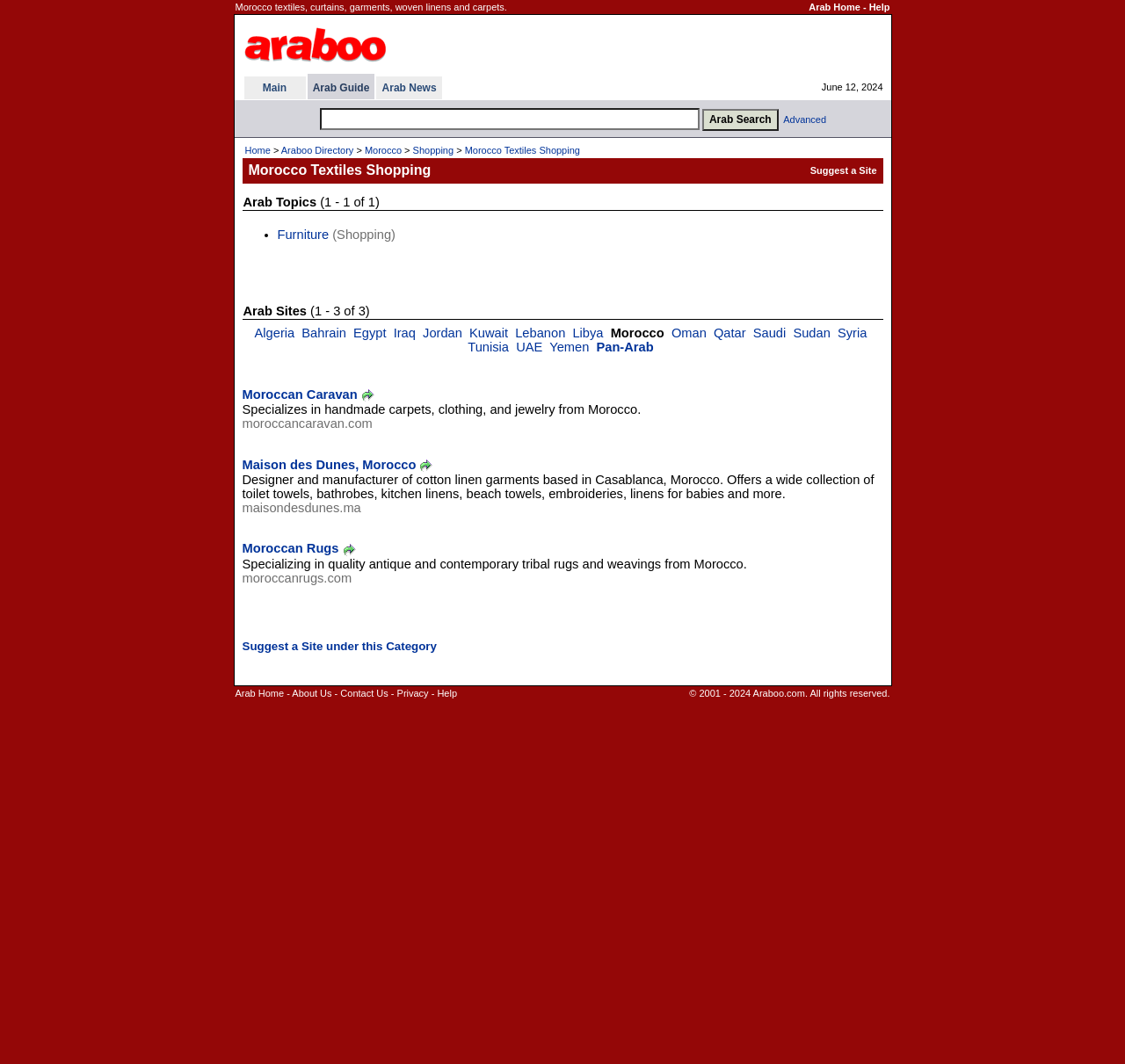What is the name of the directory?
Based on the screenshot, give a detailed explanation to answer the question.

The name of the directory can be found in the breadcrumb navigation at the top of the webpage, which says 'Home > Araboo Directory > Morocco > Shopping > Morocco Textiles Shopping'. This suggests that the directory is called Araboo Directory.